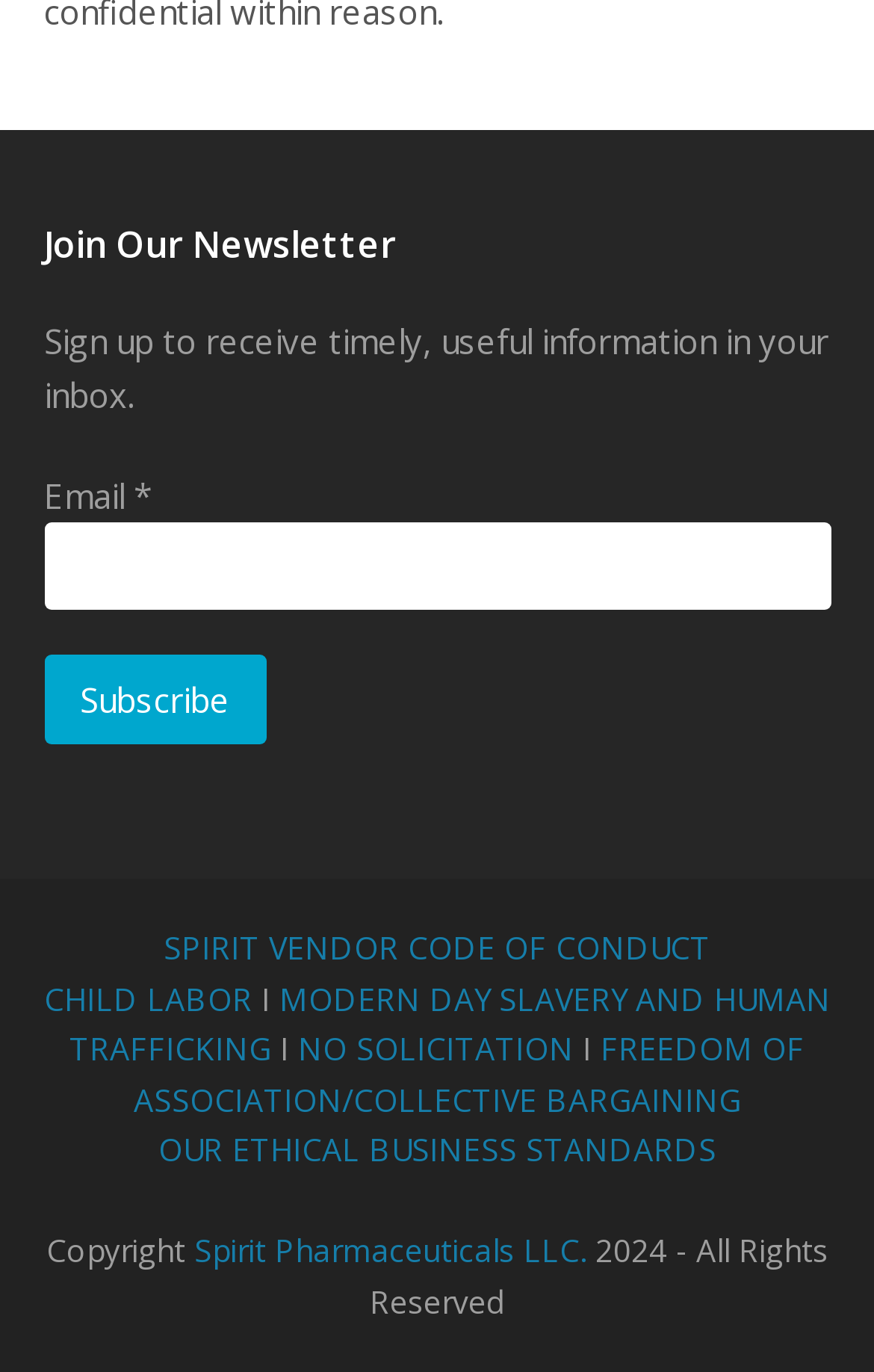Using the provided element description: "CHILD LABOR", identify the bounding box coordinates. The coordinates should be four floats between 0 and 1 in the order [left, top, right, bottom].

[0.05, 0.712, 0.288, 0.743]